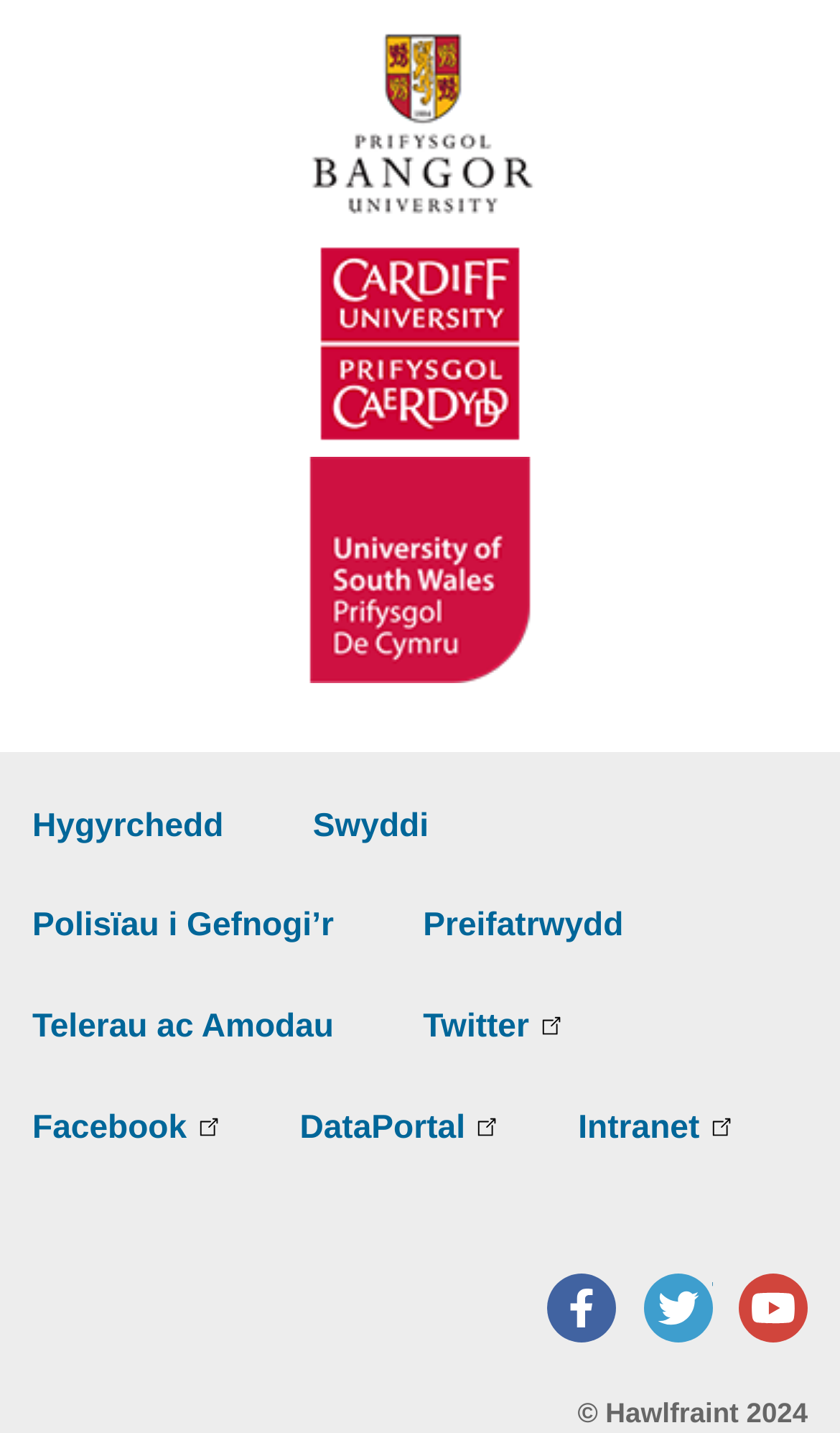Determine the bounding box coordinates of the region that needs to be clicked to achieve the task: "Go to Hygyrchedd page".

[0.038, 0.564, 0.279, 0.59]